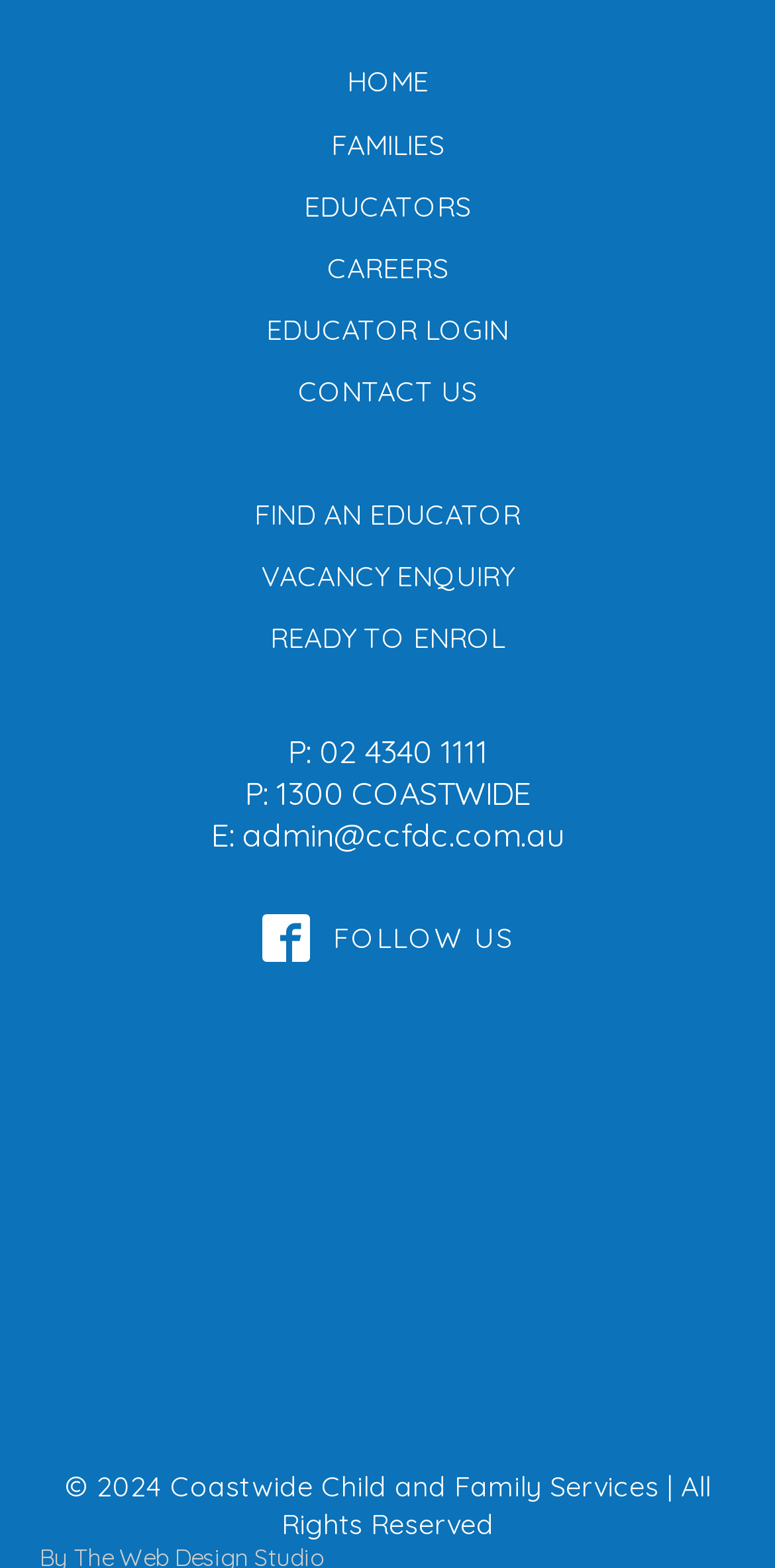What year is the copyright information referring to?
Please respond to the question with a detailed and informative answer.

The copyright information is located at the bottom of the webpage and states '© 2024 Coastwide Child and Family Services | All Rights Reserved'. The year mentioned is 2024, which is the year the copyright is referring to.